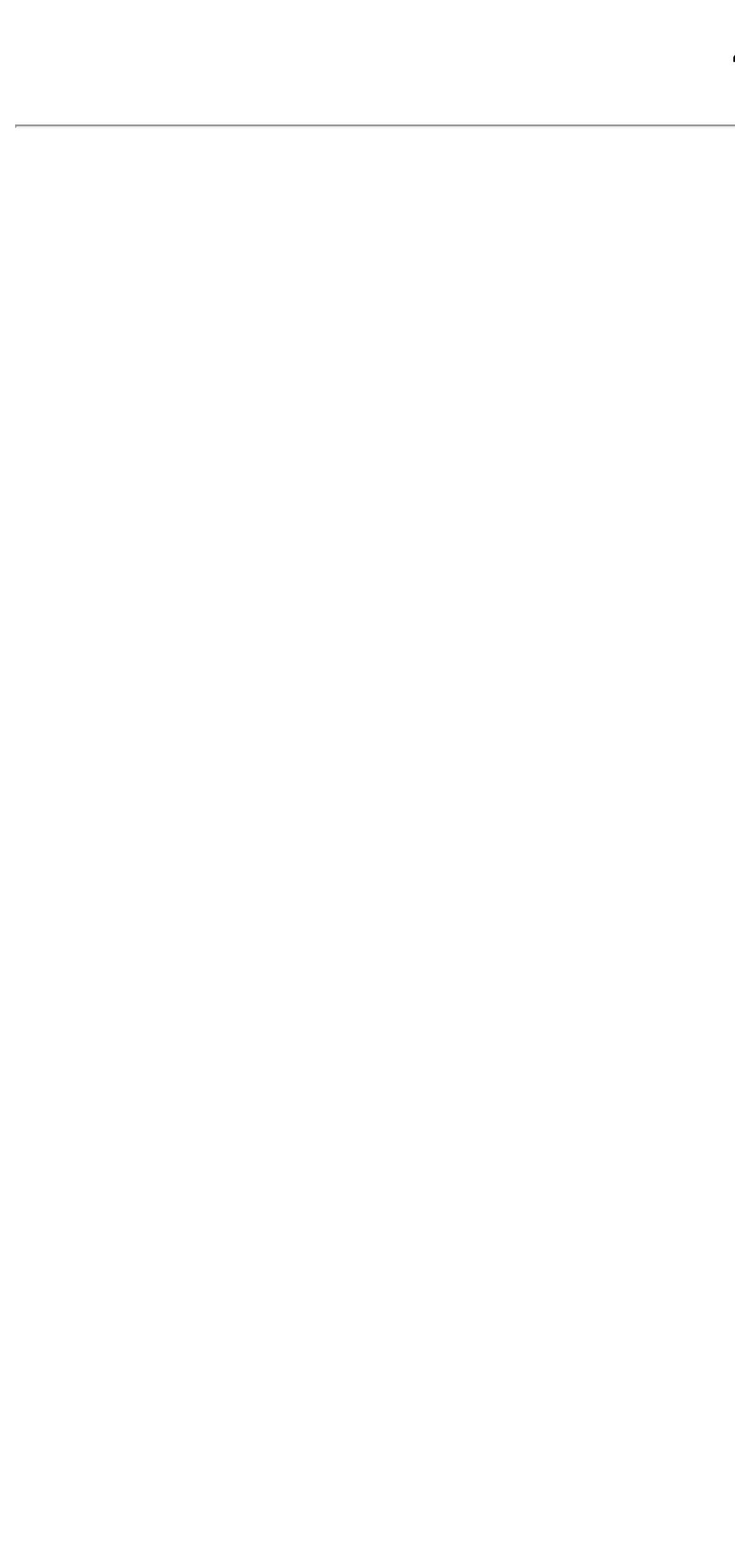Locate and extract the text of the main heading on the webpage.

404 Not Found